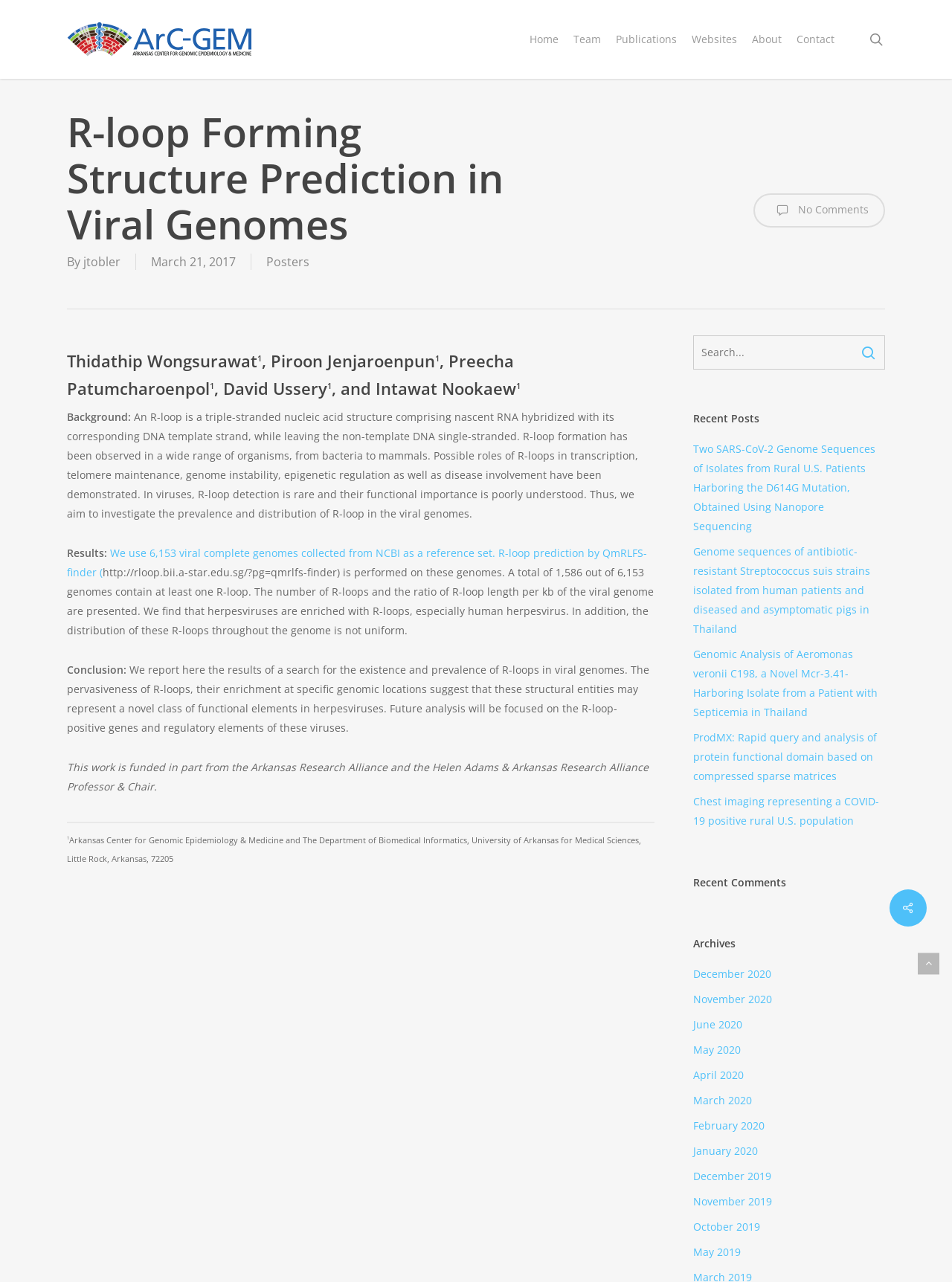Give a one-word or short phrase answer to this question: 
What is the name of the tool used for R-loop prediction?

QmRLFS-finder